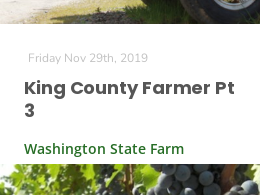Identify and describe all the elements present in the image.

This image features the article titled "King County Farmer Pt 3," published on Friday, November 29th, 2019. It focuses on the Washington State Farm Bureau Report, highlighting the agricultural efforts in King County. The background imagery suggests a farming environment, with elements indicative of the agricultural community, such as crops or machinery. The article likely explores the challenges and experiences faced by farmers in the area, emphasizing local agricultural practices and the importance of farming in maintaining community sustainability. This piece is part of a series that aims to shed light on the realities of farming life in King County.